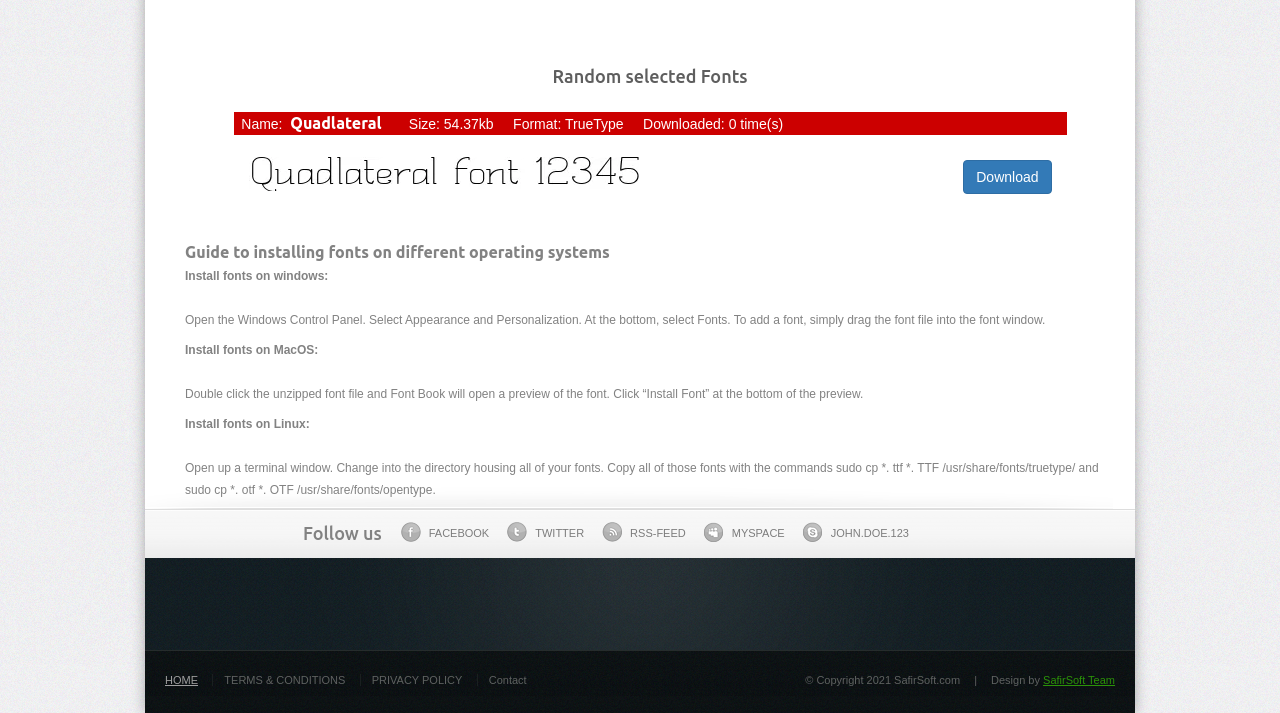Please find the bounding box coordinates of the element that needs to be clicked to perform the following instruction: "View the guide to installing fonts on different operating systems". The bounding box coordinates should be four float numbers between 0 and 1, represented as [left, top, right, bottom].

[0.145, 0.341, 0.476, 0.388]